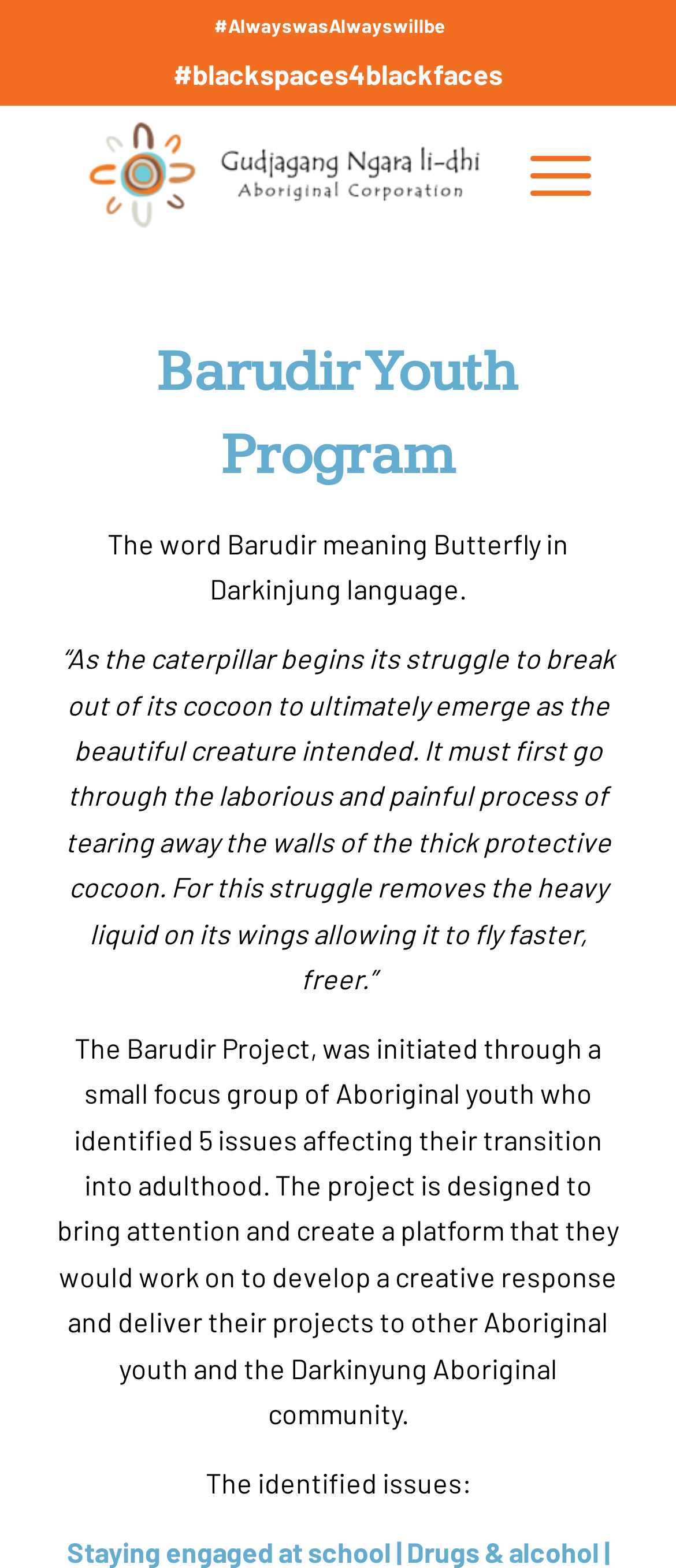Determine the bounding box coordinates for the UI element with the following description: "#AlwayswasAlwayswillbe". The coordinates should be four float numbers between 0 and 1, represented as [left, top, right, bottom].

[0.317, 0.001, 0.658, 0.031]